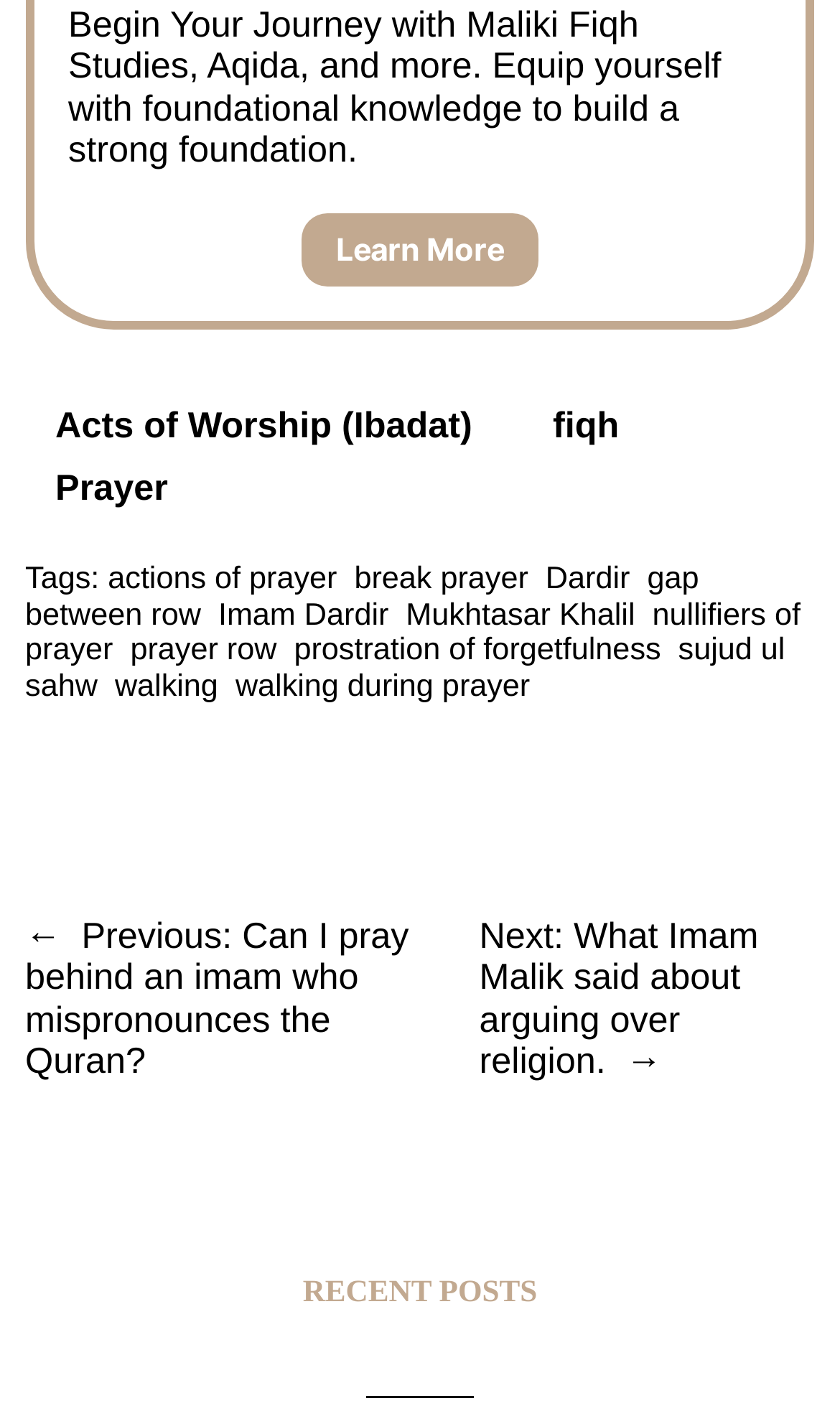Could you specify the bounding box coordinates for the clickable section to complete the following instruction: "View previous post"?

[0.03, 0.654, 0.487, 0.772]